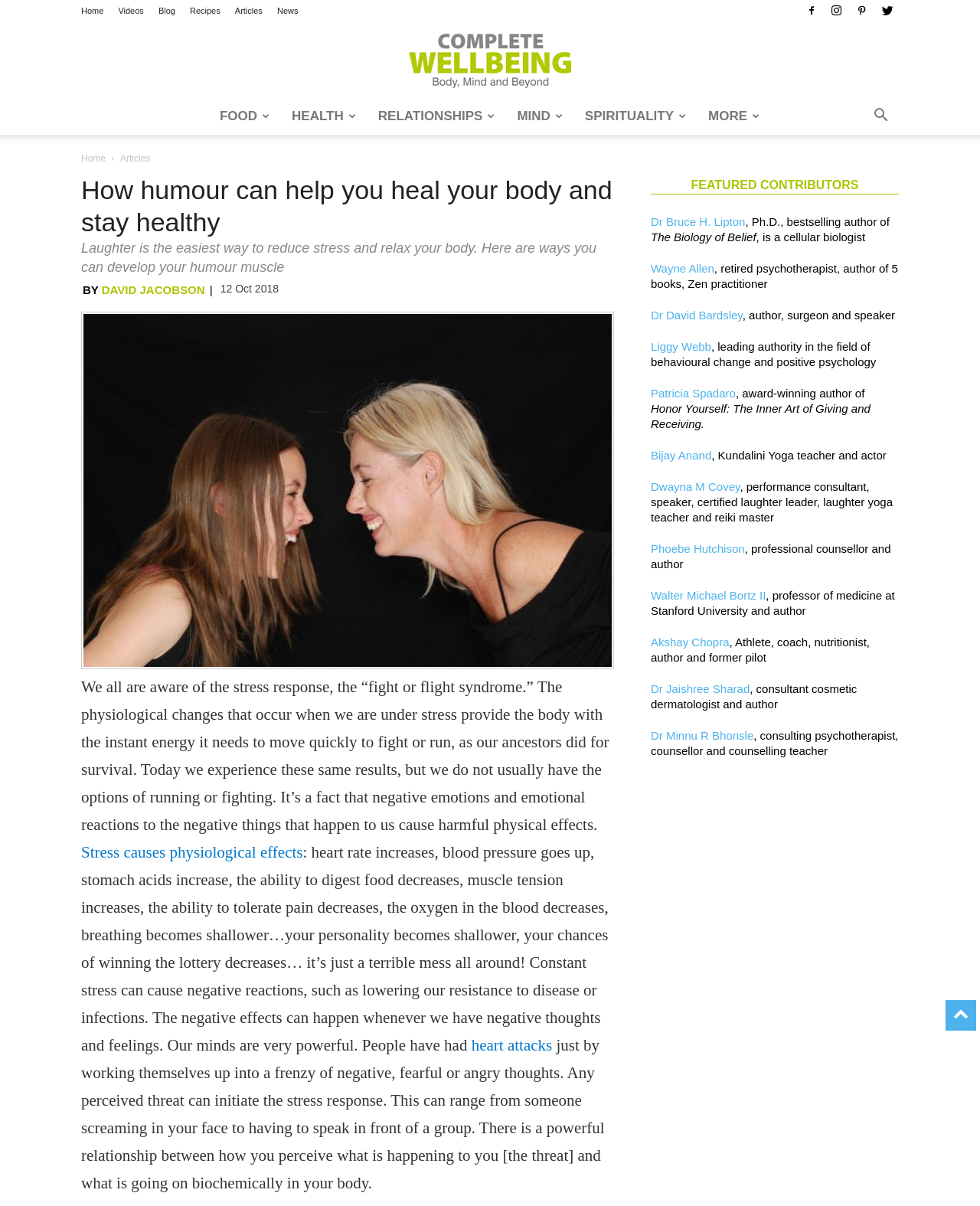Locate the primary headline on the webpage and provide its text.

How humour can help you heal your body and stay healthy